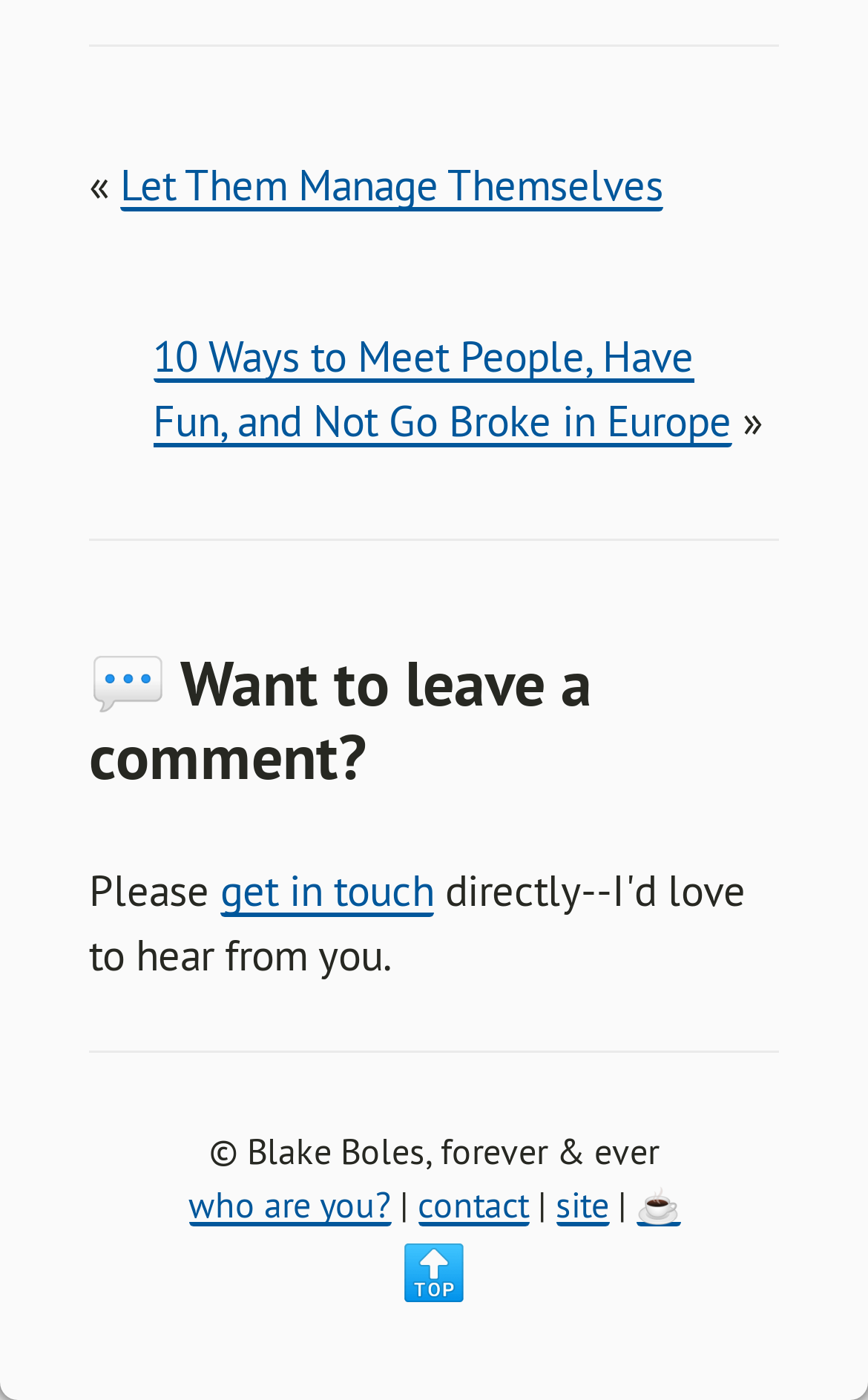Find the bounding box coordinates of the clickable area required to complete the following action: "Click on '☕'".

[0.732, 0.845, 0.783, 0.877]